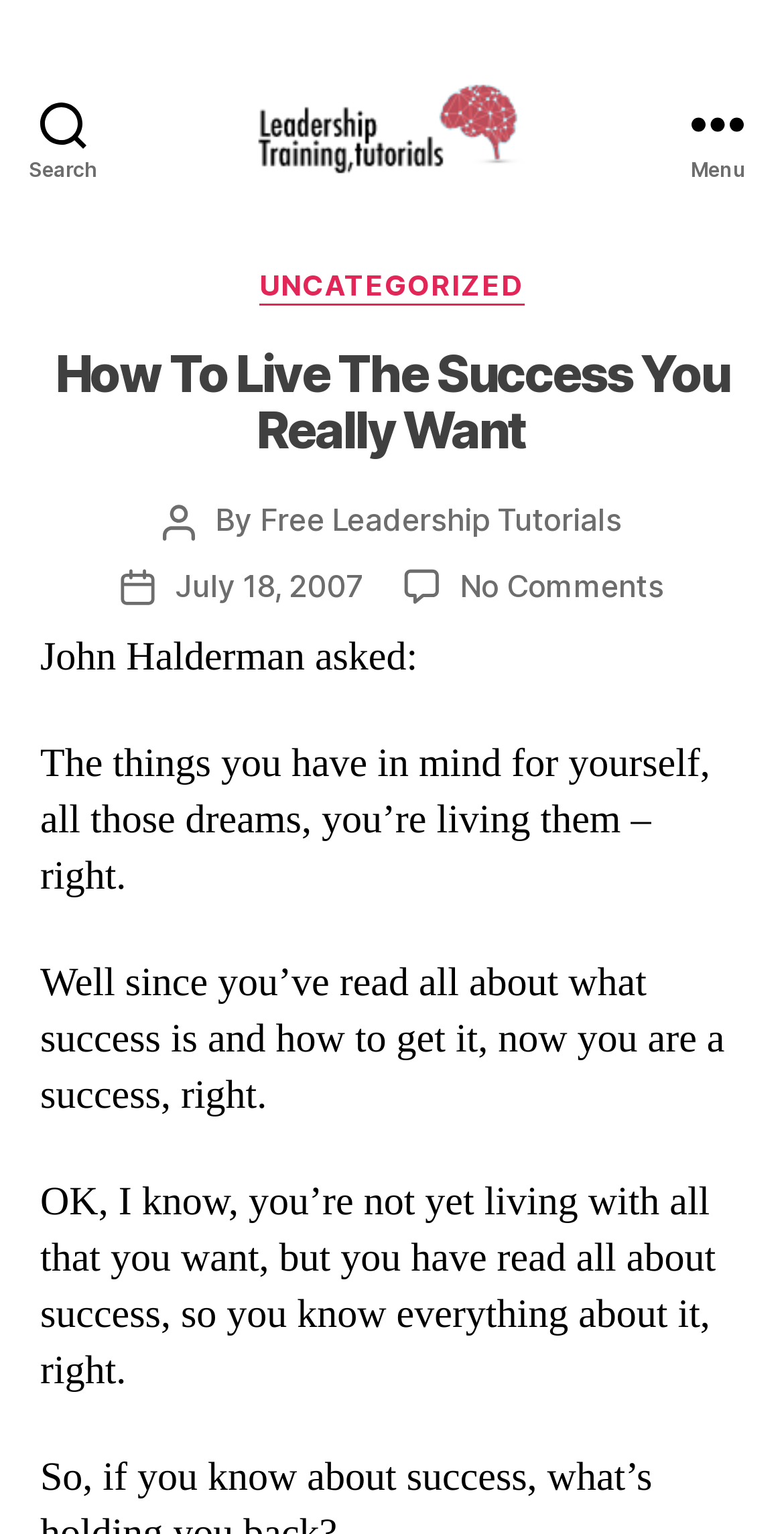What is the title of the link at the top of the page?
Based on the screenshot, respond with a single word or phrase.

Leadership Training Tutorials